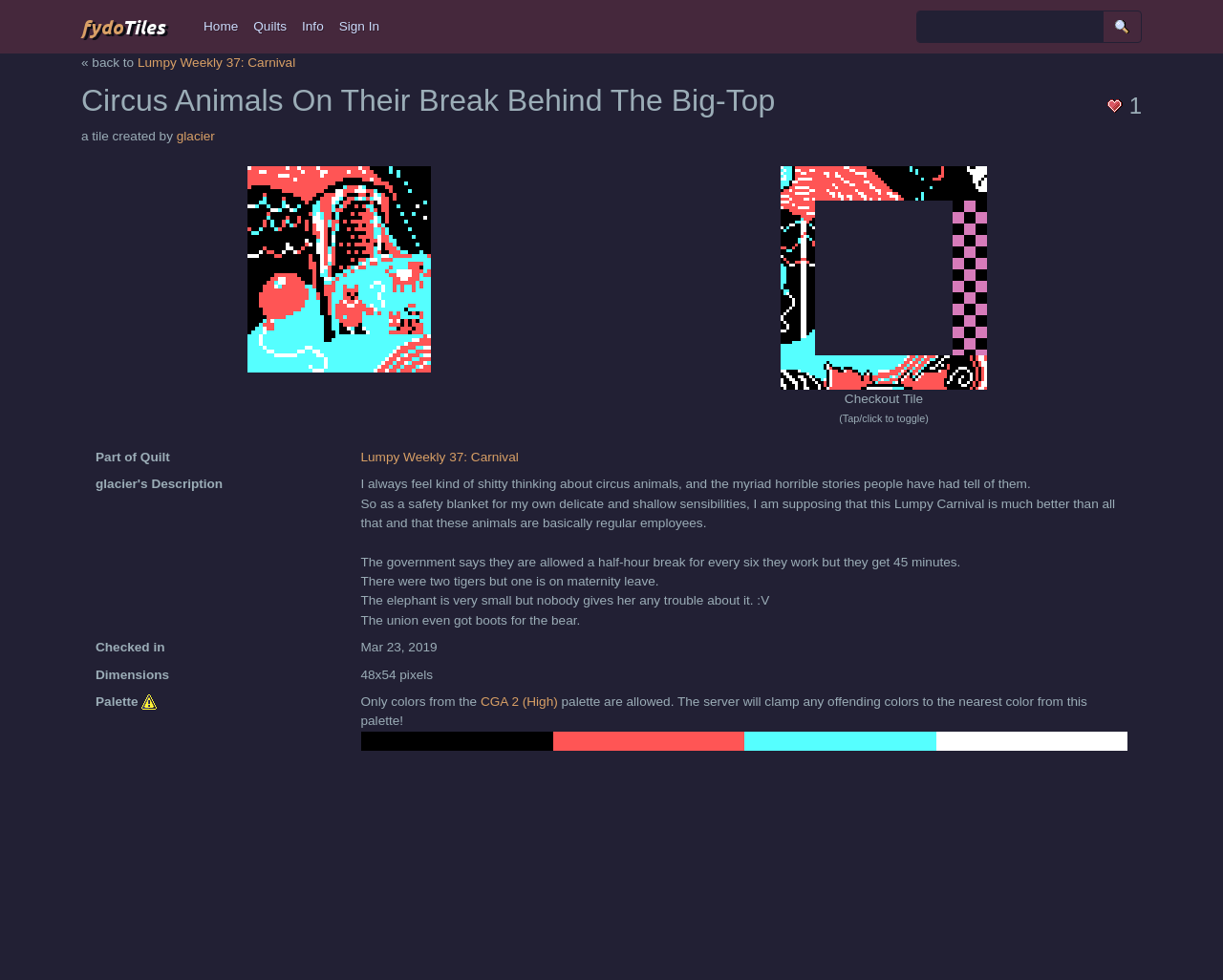Generate a comprehensive description of the webpage.

This webpage appears to be a showcase for a digital artwork titled "Circus Animals On Their Break Behind The Big-Top" created by an artist named glacier. The page has a navigation menu at the top with links to "Home", "Quilts", "Info", and "Sign In", as well as a search box and a button with an image on the right side.

Below the navigation menu, there is a heading with the title of the artwork, accompanied by an image on the left side. The artwork is described as a tile created by glacier, with a link to the artist's name.

The main content of the page is a description list that provides details about the artwork. The list has several sections, each with a term and a detail. The first section describes the artwork as part of a quilt called "Lumpy Weekly 37: Carnival". The second section provides a personal statement from the artist, expressing their feelings about circus animals and imagining a better scenario for them. The statement is divided into several paragraphs, each describing a different aspect of the imagined scenario.

The following sections of the description list provide more details about the artwork, including the date it was checked in, its dimensions, and the palette used. The palette section includes an image and a link to the CGA 2 (High) palette.

There are several images scattered throughout the page, including a large image in the middle and smaller images in the description list. The overall layout of the page is clean and easy to navigate, with clear headings and concise text.